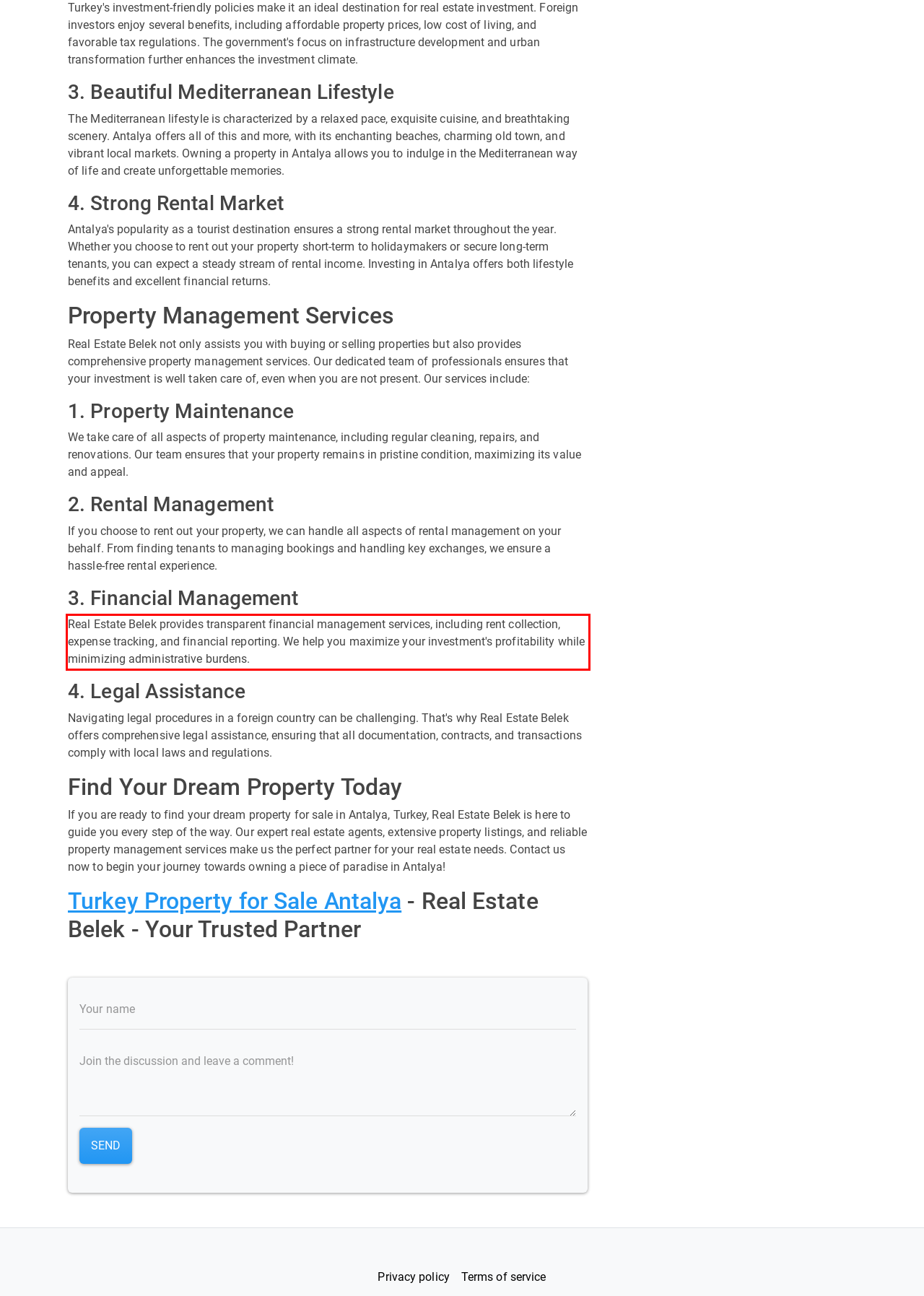Extract and provide the text found inside the red rectangle in the screenshot of the webpage.

Real Estate Belek provides transparent financial management services, including rent collection, expense tracking, and financial reporting. We help you maximize your investment's profitability while minimizing administrative burdens.